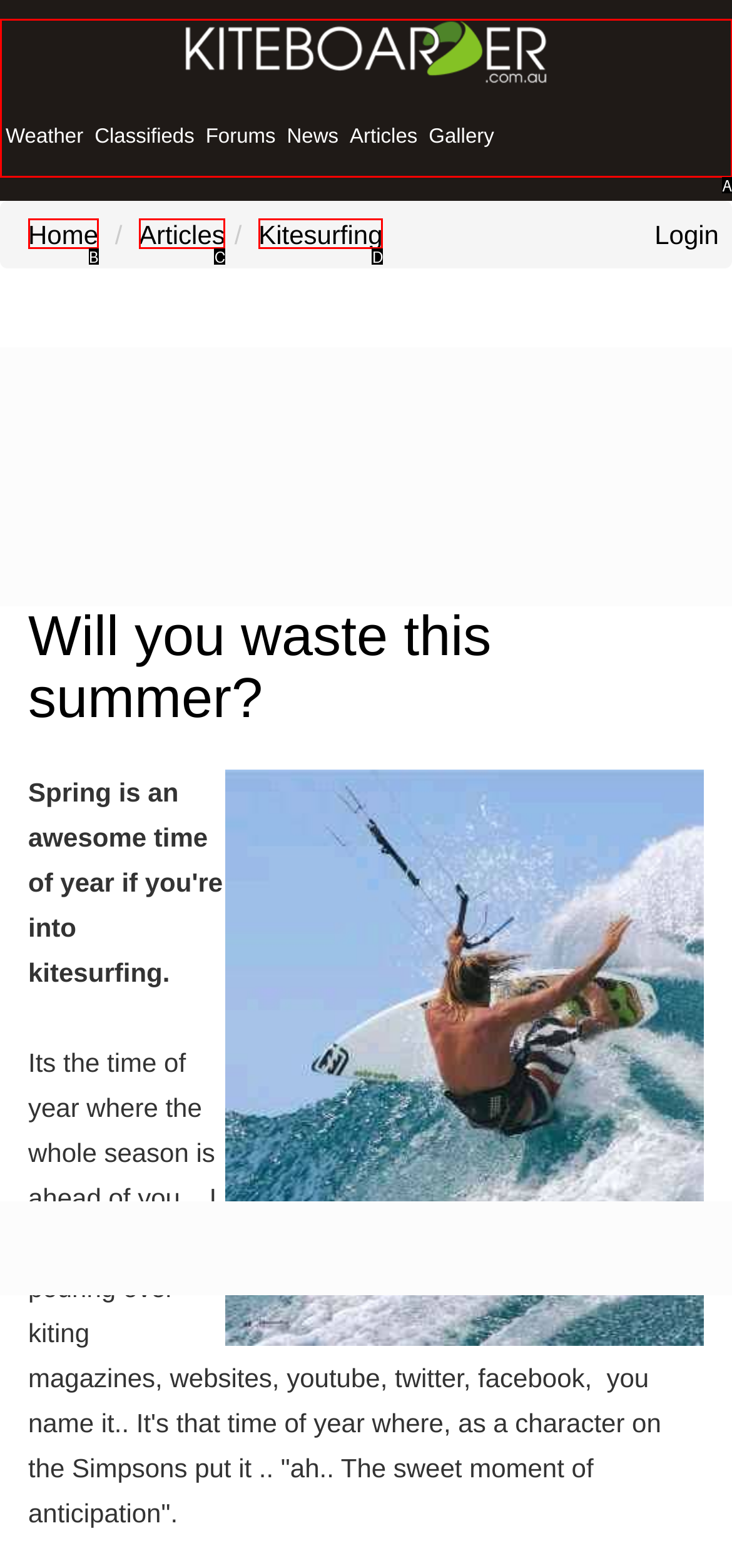Given the description: parent_node: Weather, pick the option that matches best and answer with the corresponding letter directly.

A